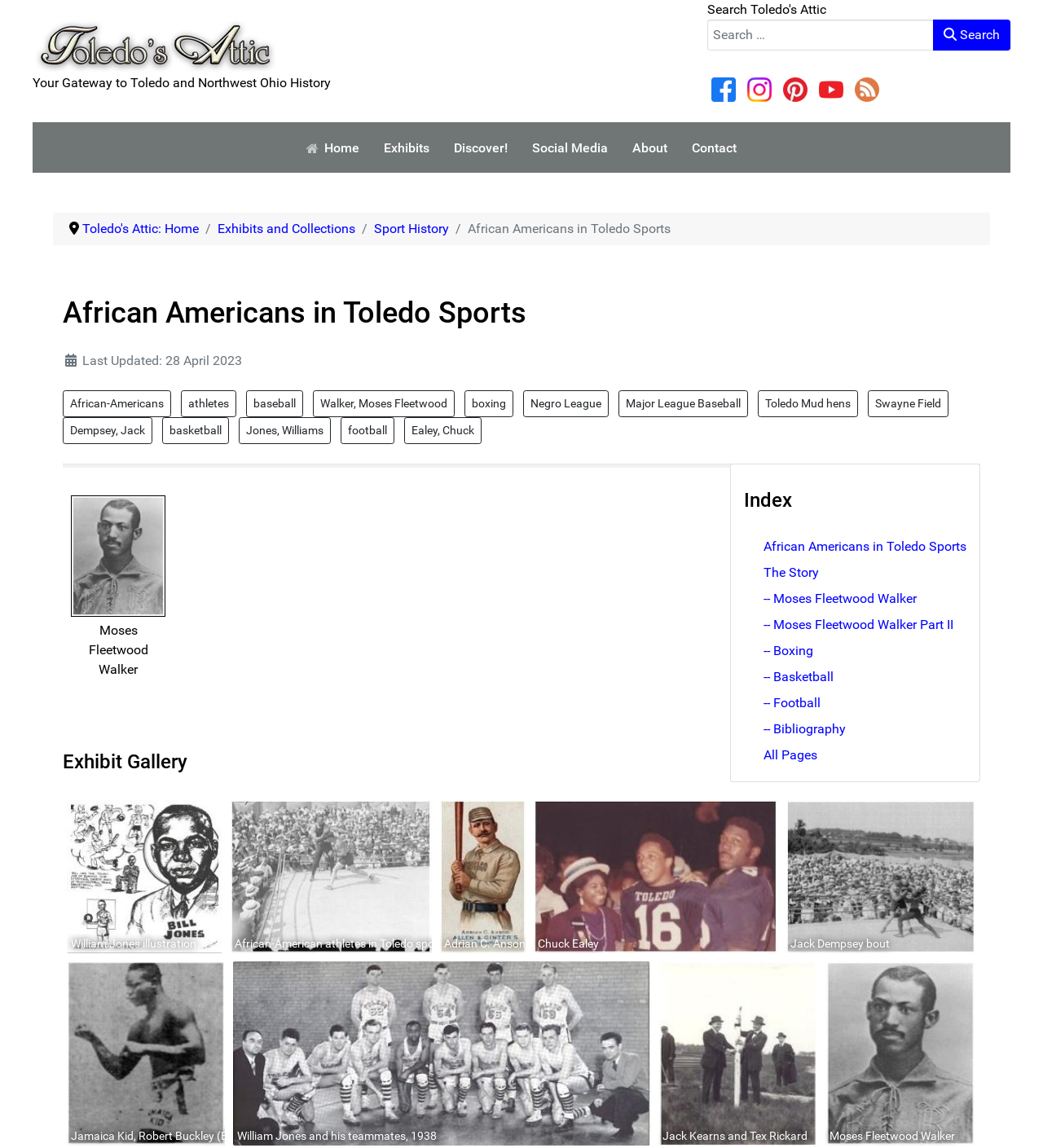Identify and provide the text content of the webpage's primary headline.

African Americans in Toledo Sports